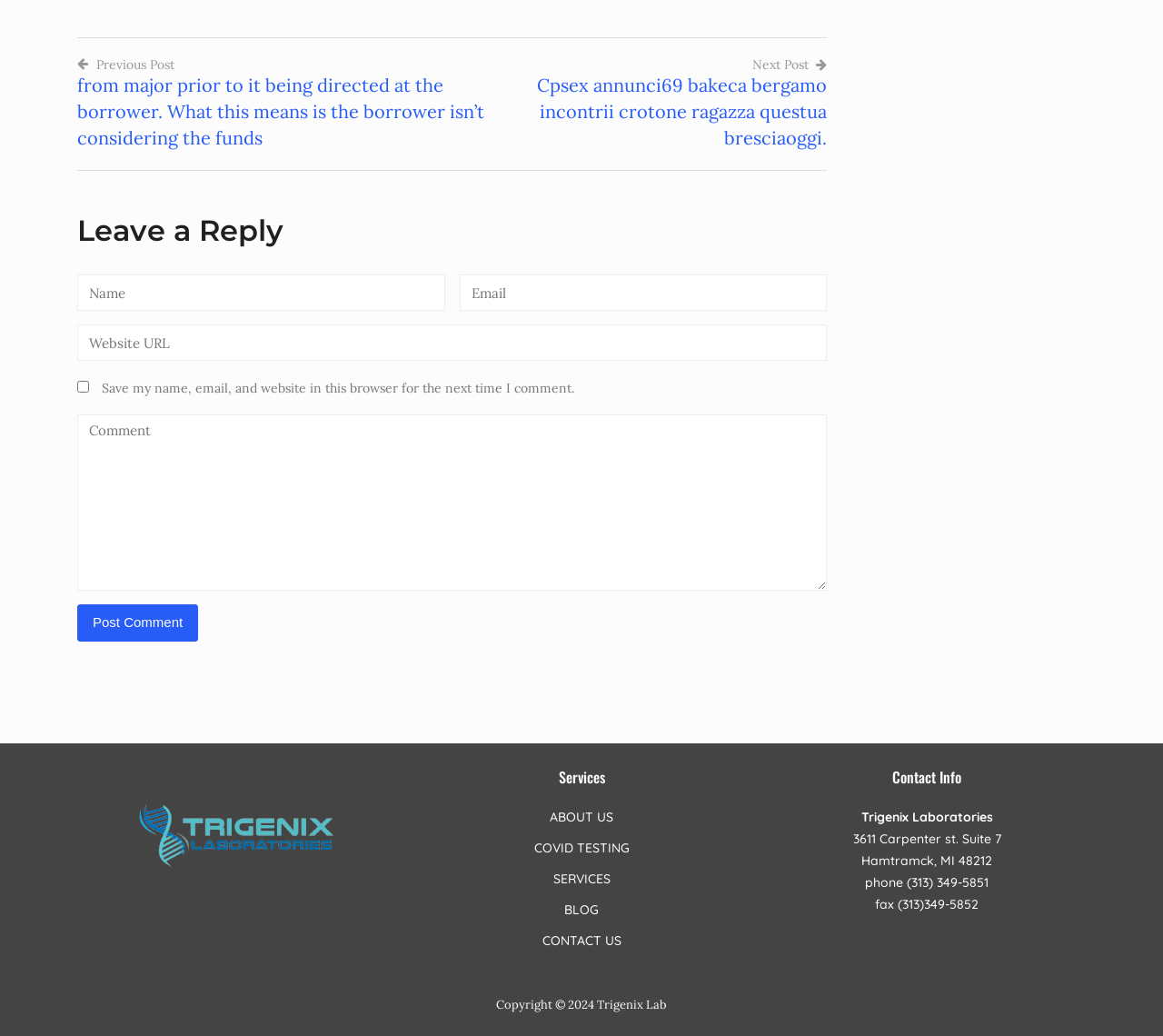Extract the bounding box coordinates for the described element: "name="url" placeholder="Website URL"". The coordinates should be represented as four float numbers between 0 and 1: [left, top, right, bottom].

[0.066, 0.314, 0.711, 0.349]